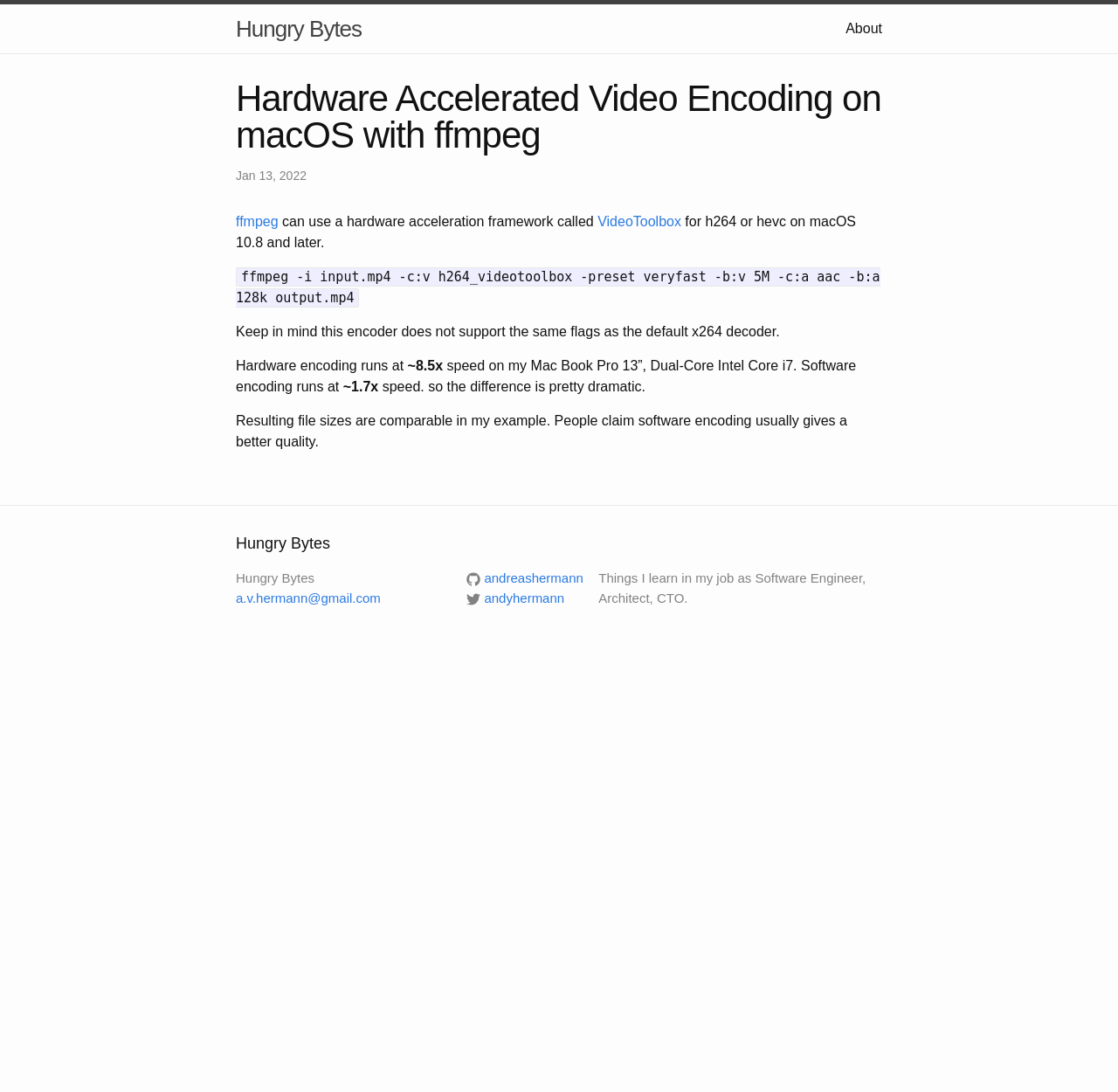For the given element description Hungry Bytes, determine the bounding box coordinates of the UI element. The coordinates should follow the format (top-left x, top-left y, bottom-right x, bottom-right y) and be within the range of 0 to 1.

[0.211, 0.004, 0.323, 0.049]